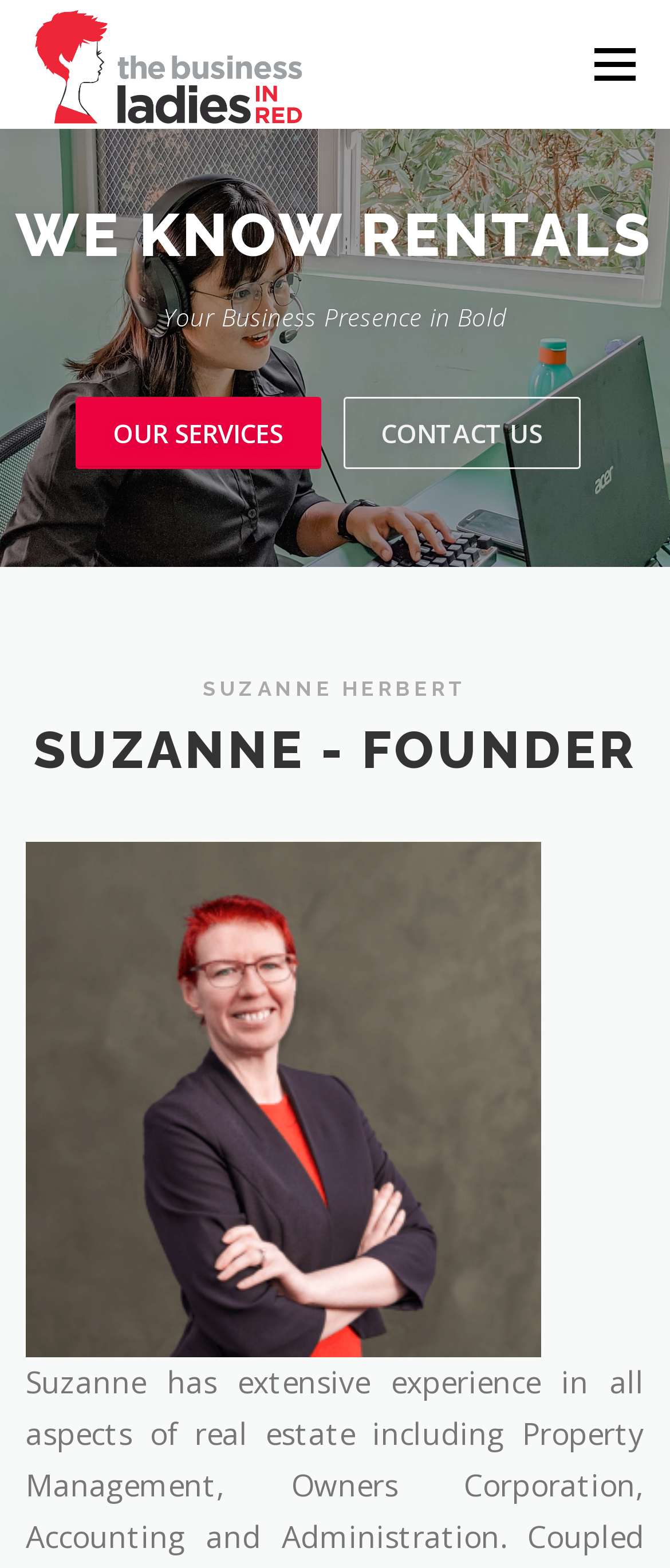What is the tagline of the business?
Answer the question with a single word or phrase by looking at the picture.

Your Business Presence in Bold